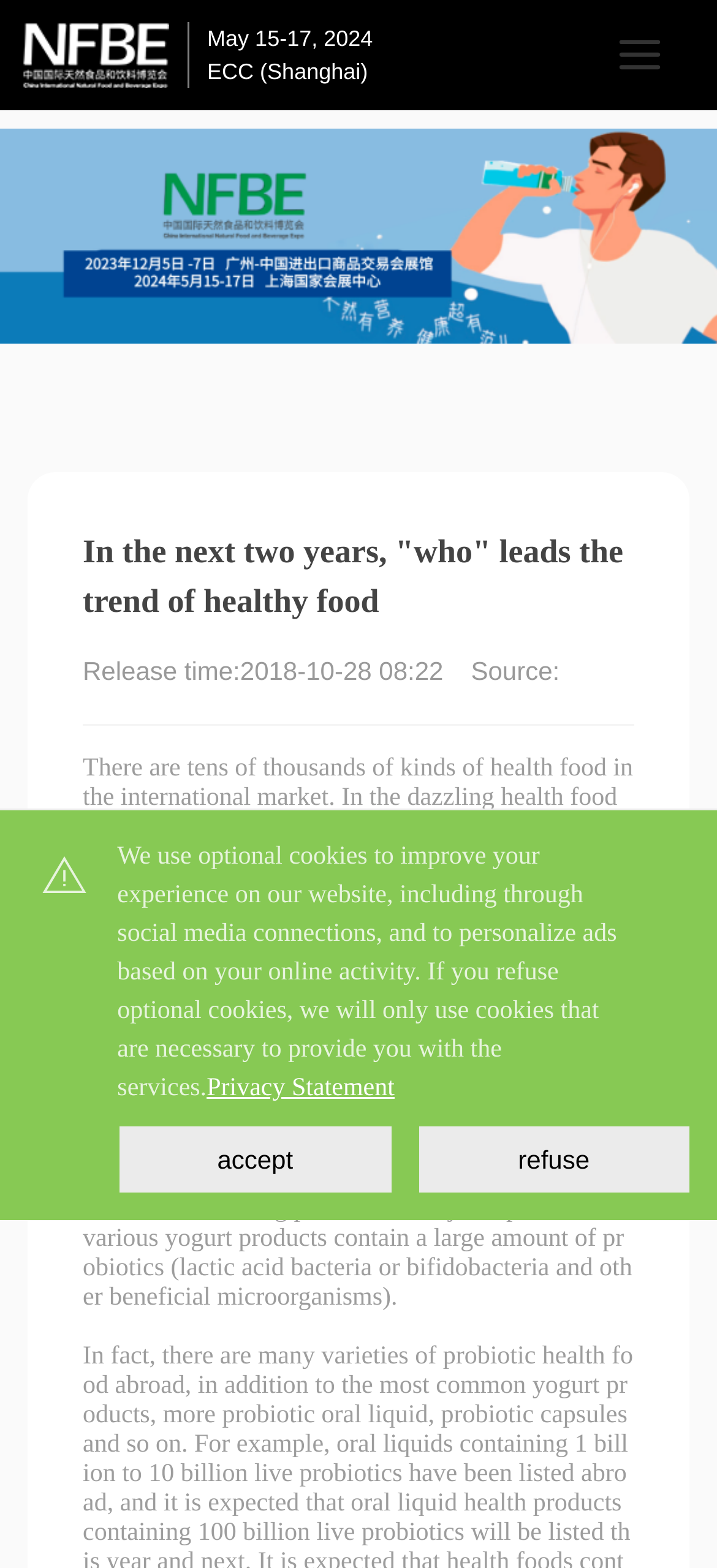Answer in one word or a short phrase: 
What is the location of the ECC event?

Shanghai